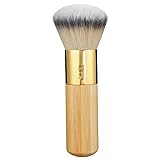Thoroughly describe everything you see in the image.

This image showcases the Tarte Cosmetics Buffer Airbrush Finish Bamboo Foundation Brush, a makeup tool designed for seamless foundation application. Featuring a luxurious bamboo handle, this brush boasts a dome-shaped, fluffy brush head that effectively buffs and blends foundation into the skin, creating a flawless, airbrushed effect. Its soft bristles are ideal for achieving a natural finish, making it a favorite for both makeup enthusiasts and professionals alike. This brush comes brand new in box, complete with all relevant accessories, making it a perfect addition to any makeup collection.